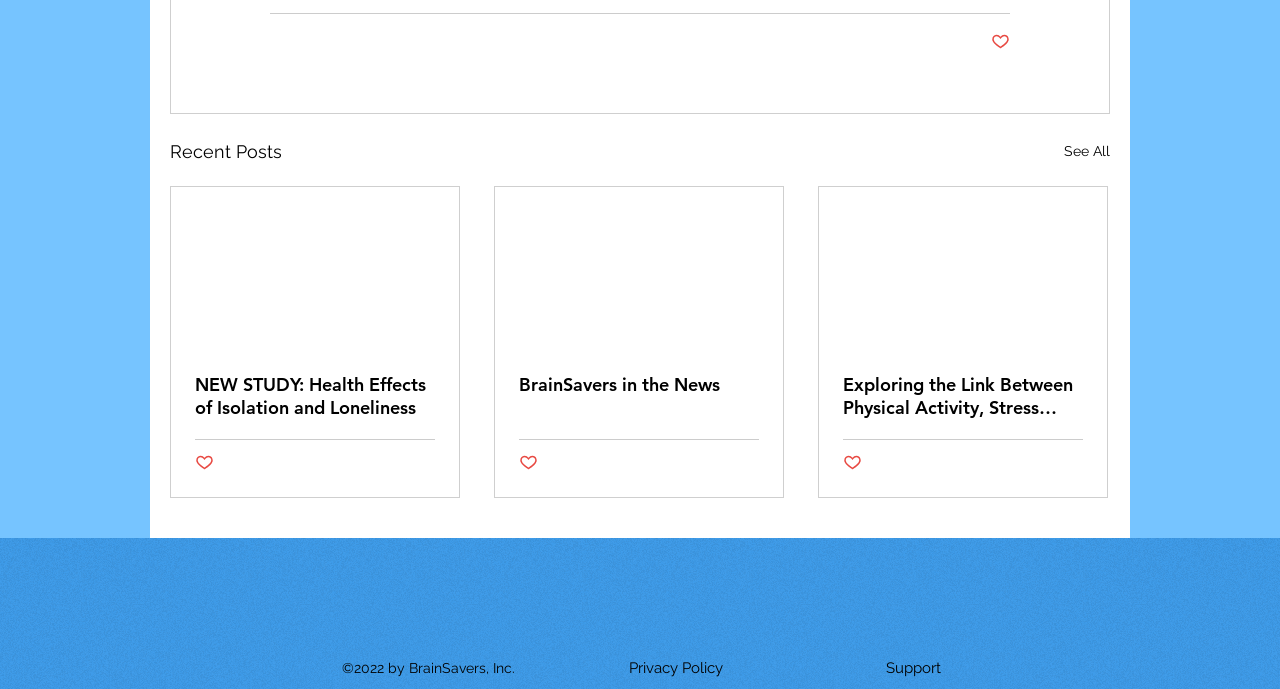Please specify the bounding box coordinates for the clickable region that will help you carry out the instruction: "Read the article about 'Health Effects of Isolation and Loneliness'".

[0.152, 0.541, 0.34, 0.608]